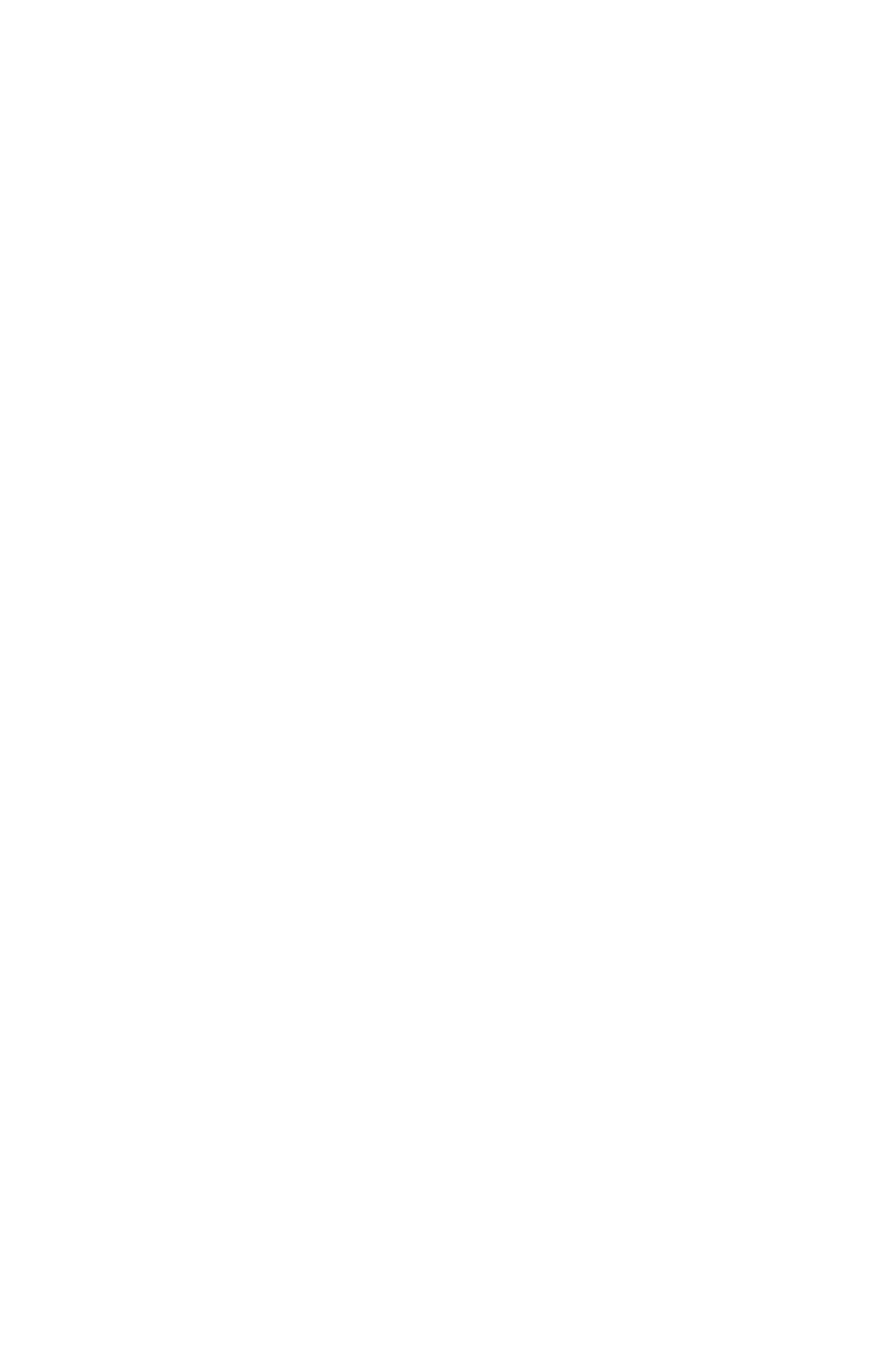What is the profession of the person in the image?
Please answer the question with as much detail and depth as you can.

I inferred the profession of the person in the image by looking at the image description 'A doctor holding medical logos', which suggests that the person in the image is a doctor.